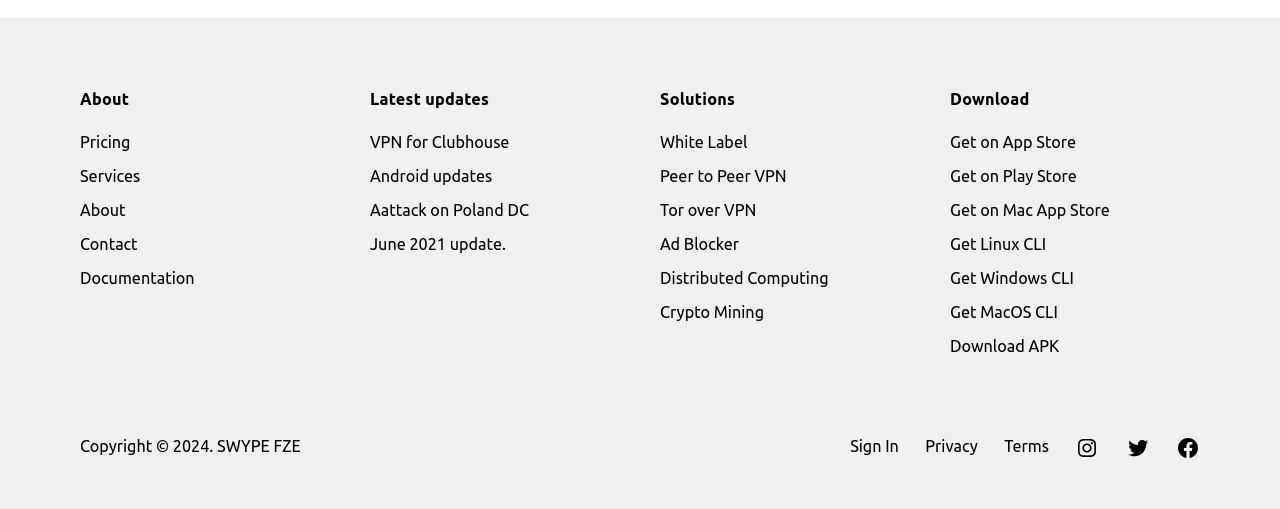Determine the coordinates of the bounding box for the clickable area needed to execute this instruction: "Learn about White Label solution".

[0.516, 0.262, 0.584, 0.297]